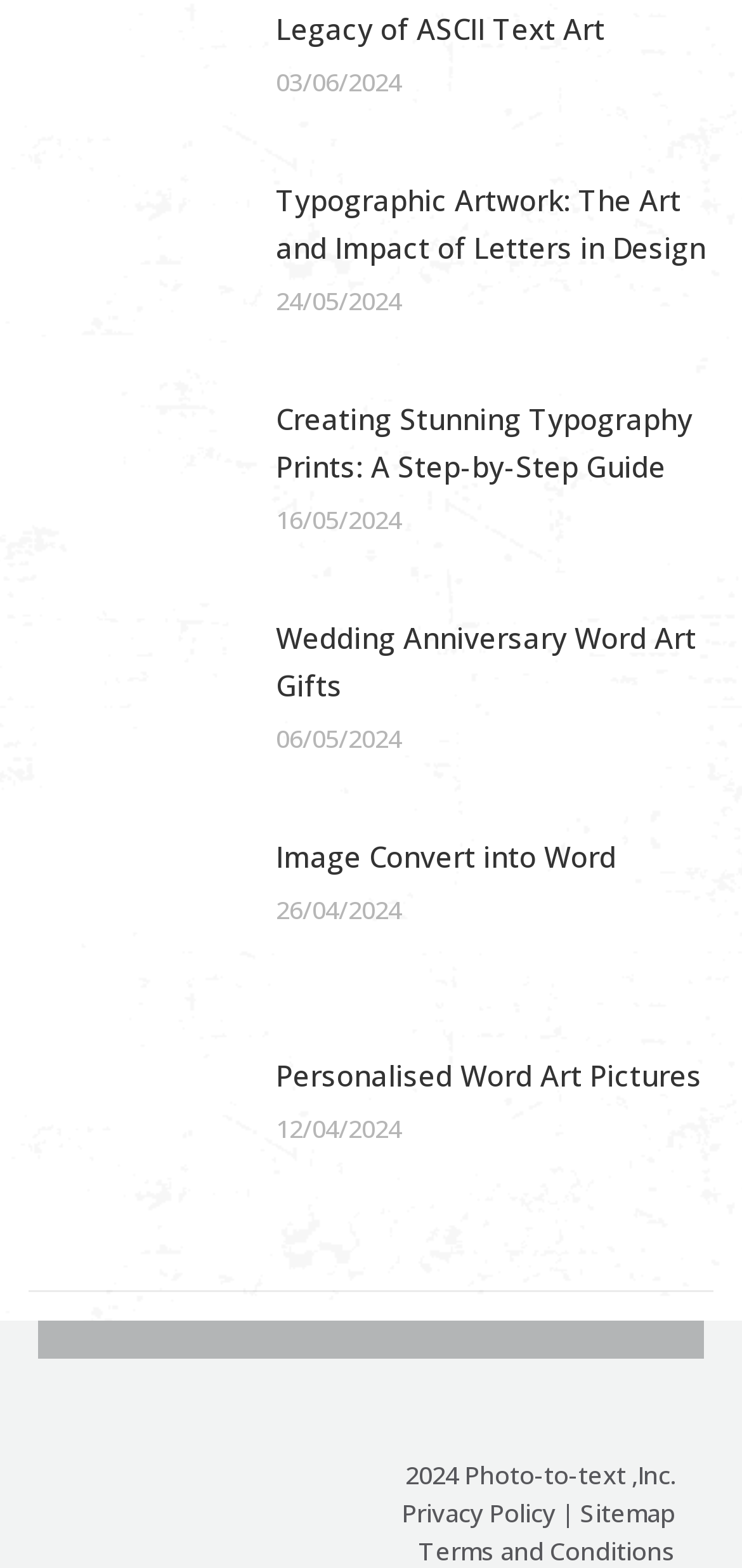Determine the bounding box coordinates for the UI element matching this description: "Image Convert into Word".

[0.372, 0.532, 0.831, 0.562]